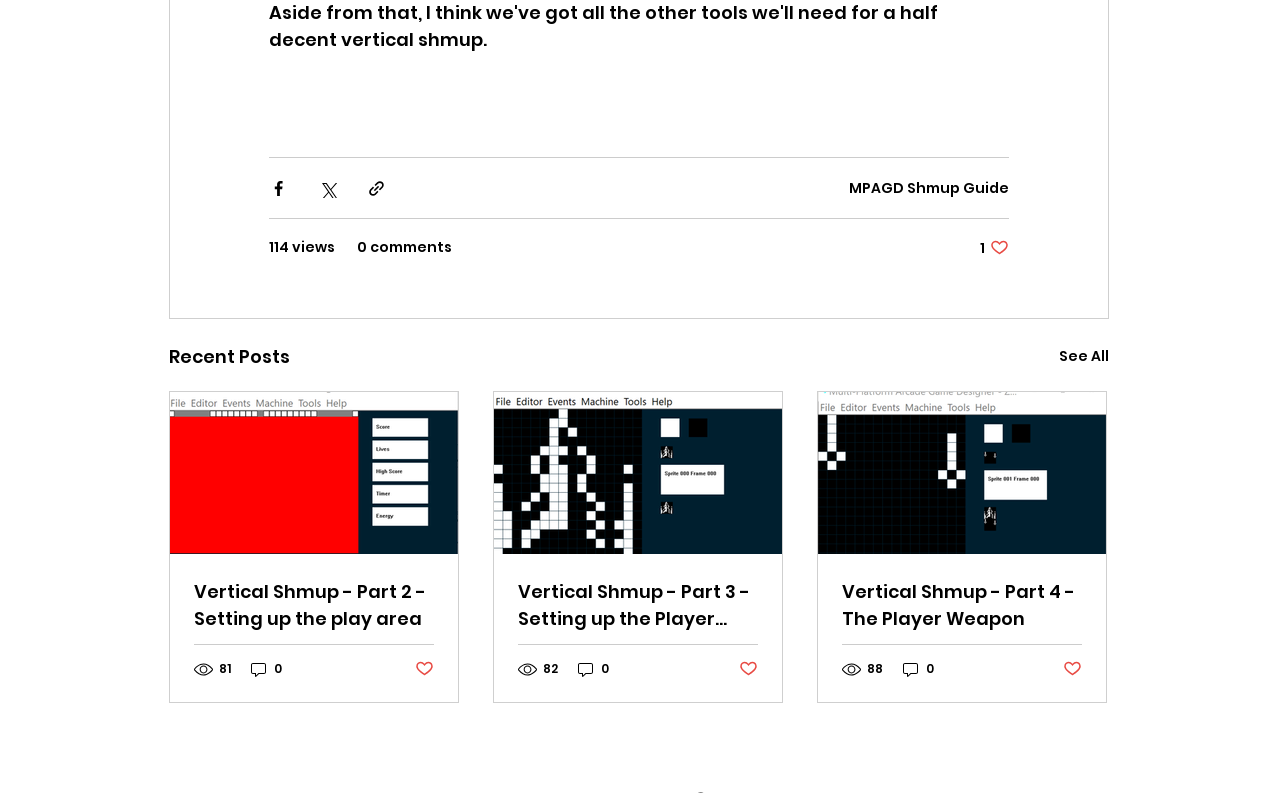What is the title of the first article?
Refer to the screenshot and respond with a concise word or phrase.

Vertical Shmup - Part 2